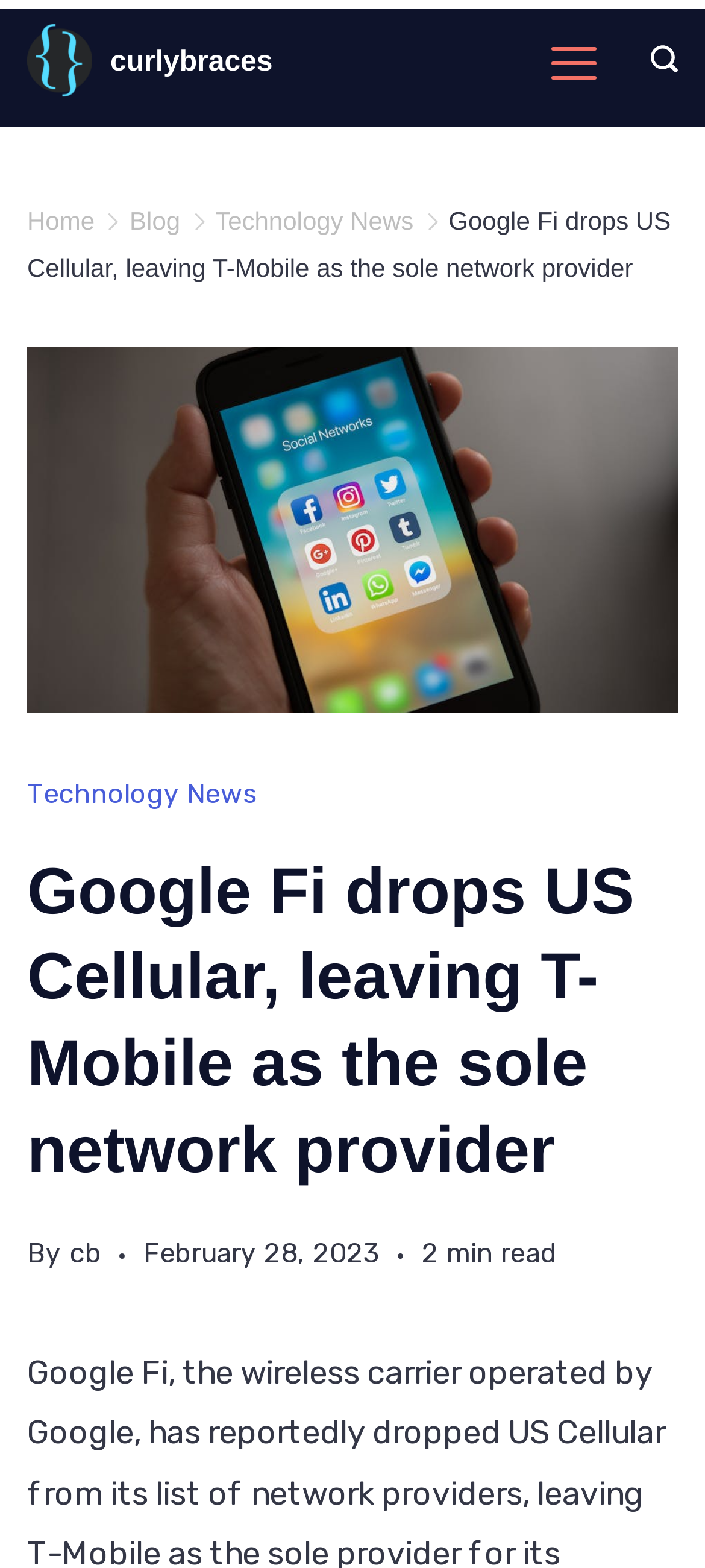Show the bounding box coordinates of the element that should be clicked to complete the task: "Click the search icon link".

[0.897, 0.028, 0.962, 0.053]